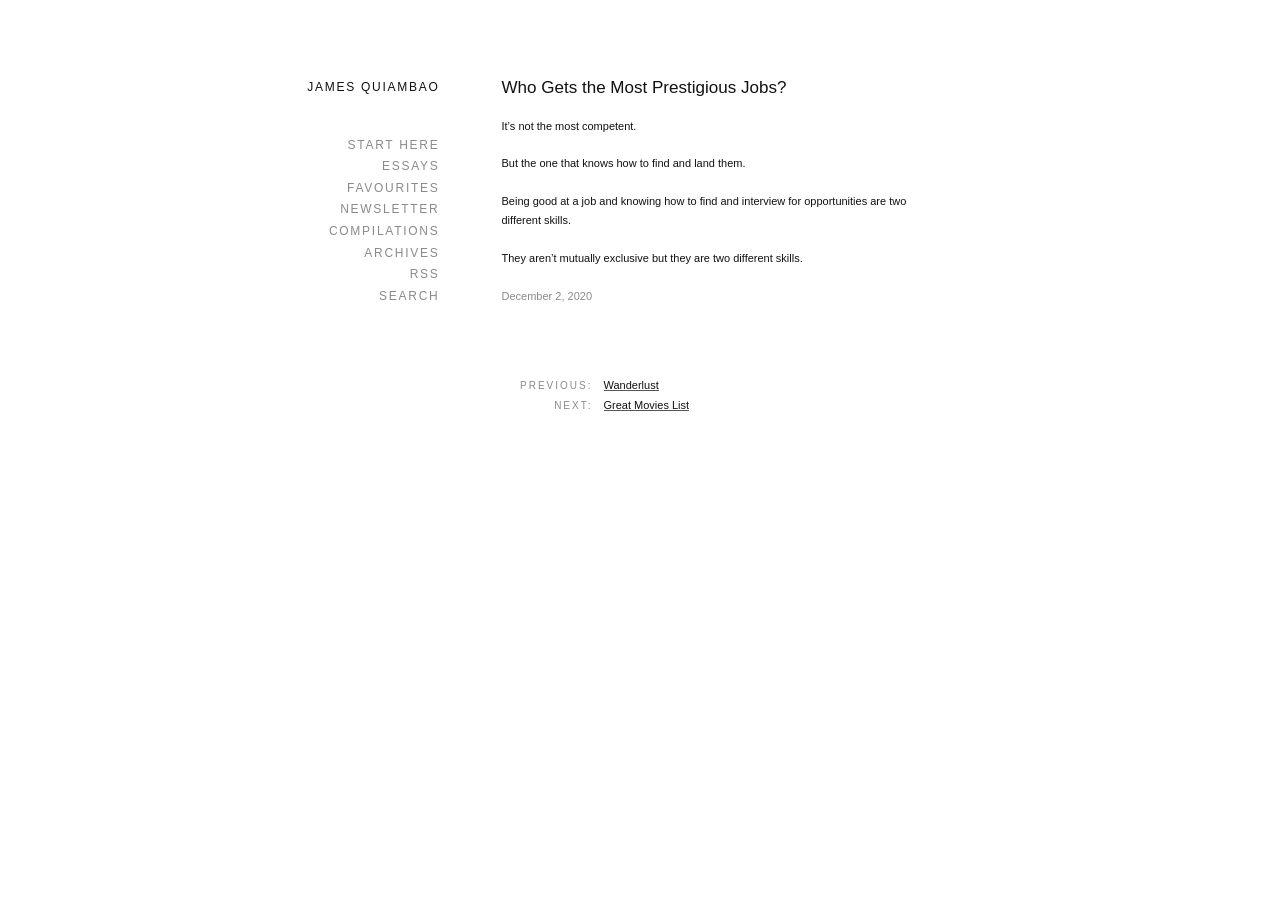Provide a comprehensive description of the webpage.

The webpage appears to be a blog post or article titled "Who Gets the Most Prestigious Jobs?" by James Quiambao. At the top, there is a navigation menu with 9 links: "JAMES QUIAMBAO", "START HERE", "ESSAYS", "FAVOURITES", "NEWSLETTER", "COMPILATIONS", "ARCHIVES", "RSS", and "SEARCH". These links are aligned horizontally and positioned near the top of the page.

Below the navigation menu, there is a heading with the title "Who Gets the Most Prestigious Jobs?" followed by three paragraphs of text. The first paragraph reads, "It’s not the most competent. But the one that knows how to find and land them." The second paragraph states, "Being good at a job and knowing how to find and interview for opportunities are two different skills. They aren’t mutually exclusive but they are two different skills." The text is positioned in the middle of the page, with a moderate font size.

To the right of the text, there is a section with links to previous and next articles. The previous article is titled "Wanderlust" and the next article is titled "Great Movies List". The date "December 2, 2020" is also displayed in this section.